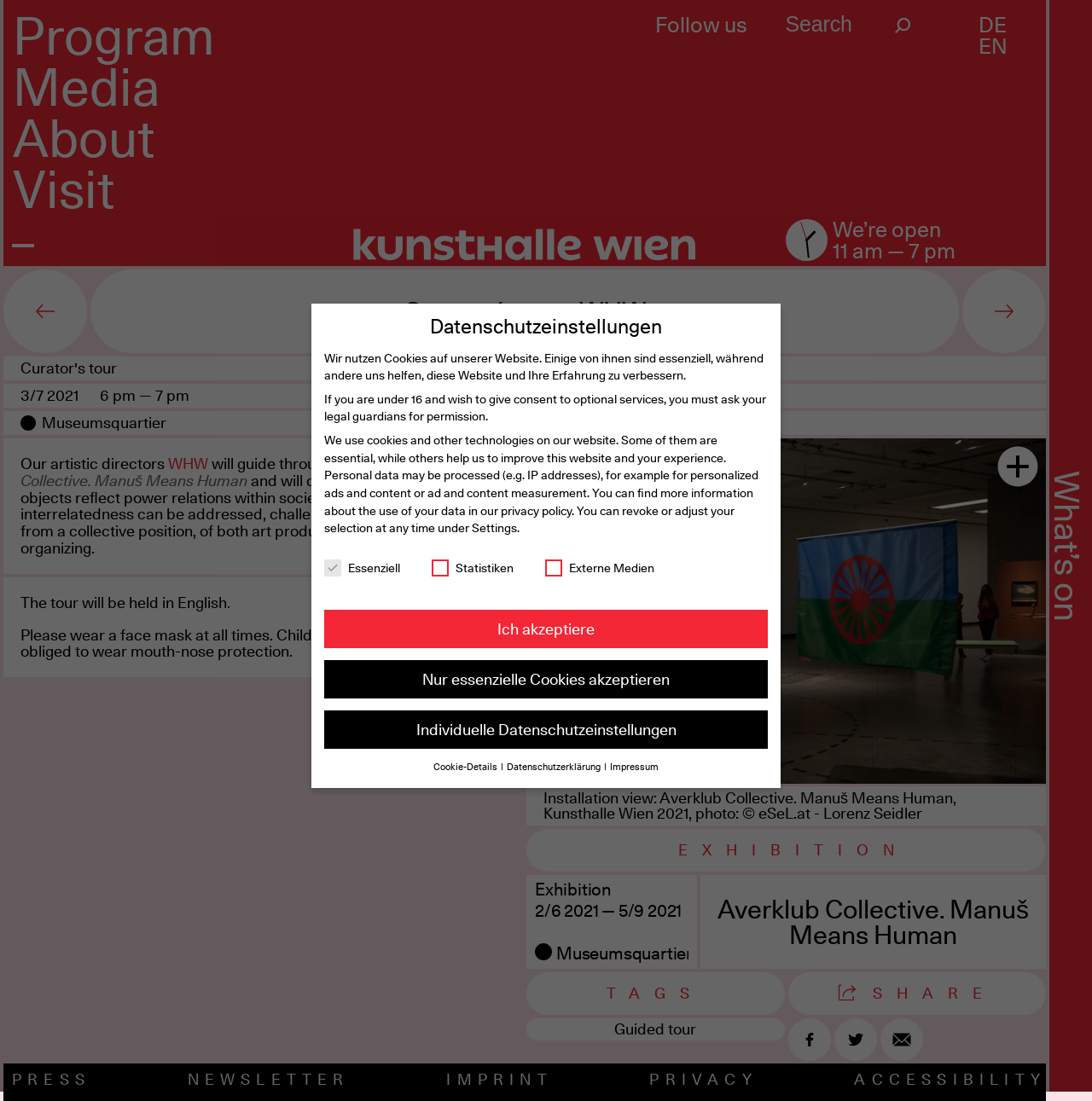What is the theme of the exhibition?
Please use the image to deliver a detailed and complete answer.

I found the answer by looking at the link 'Averklub Collective. Manuš Means Human' which is part of the article with the heading 'Curator´s tour: WHW', suggesting that it is the theme of the exhibition.